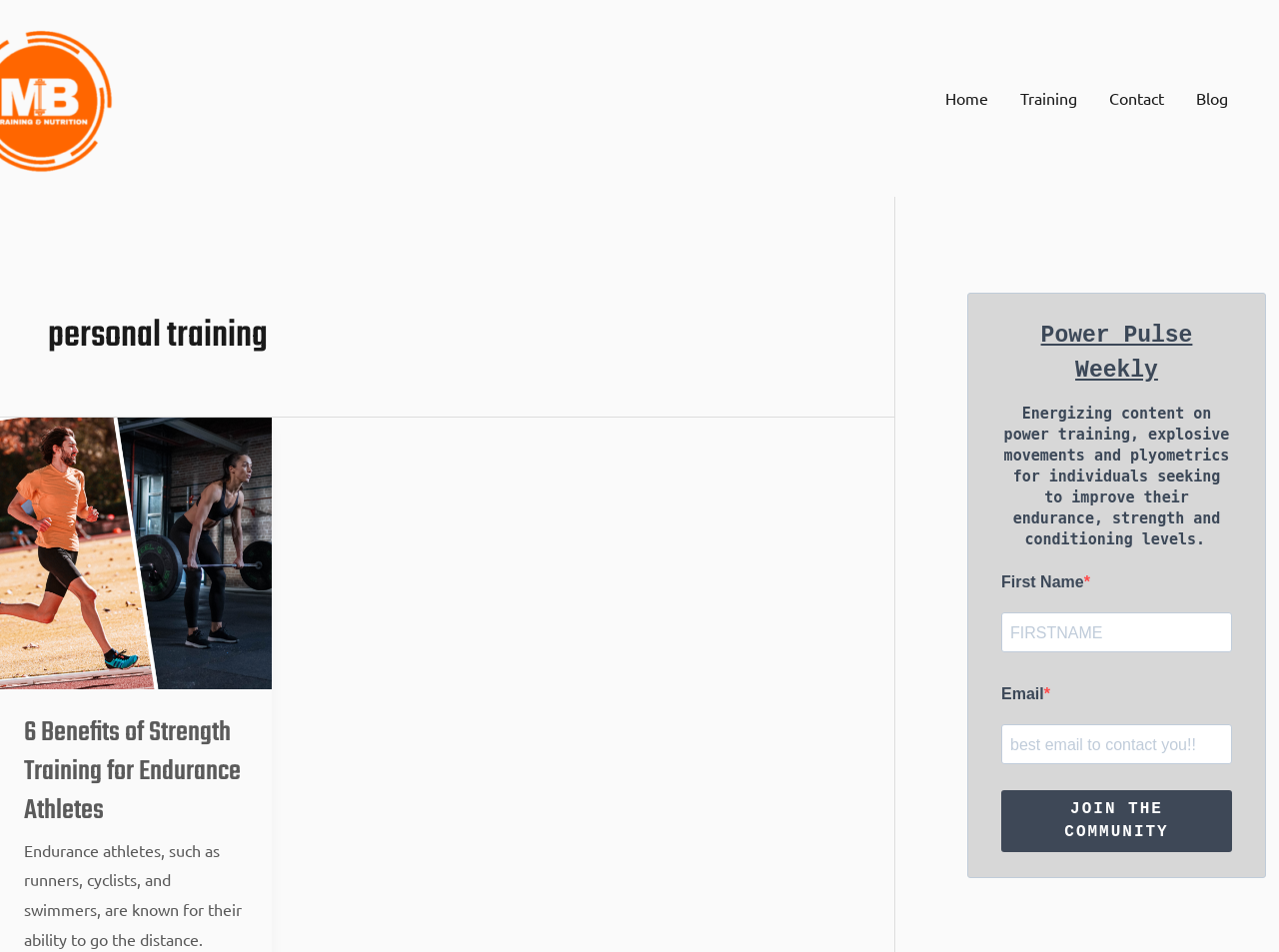Locate the bounding box of the UI element described by: "Home" in the given webpage screenshot.

[0.727, 0.087, 0.785, 0.119]